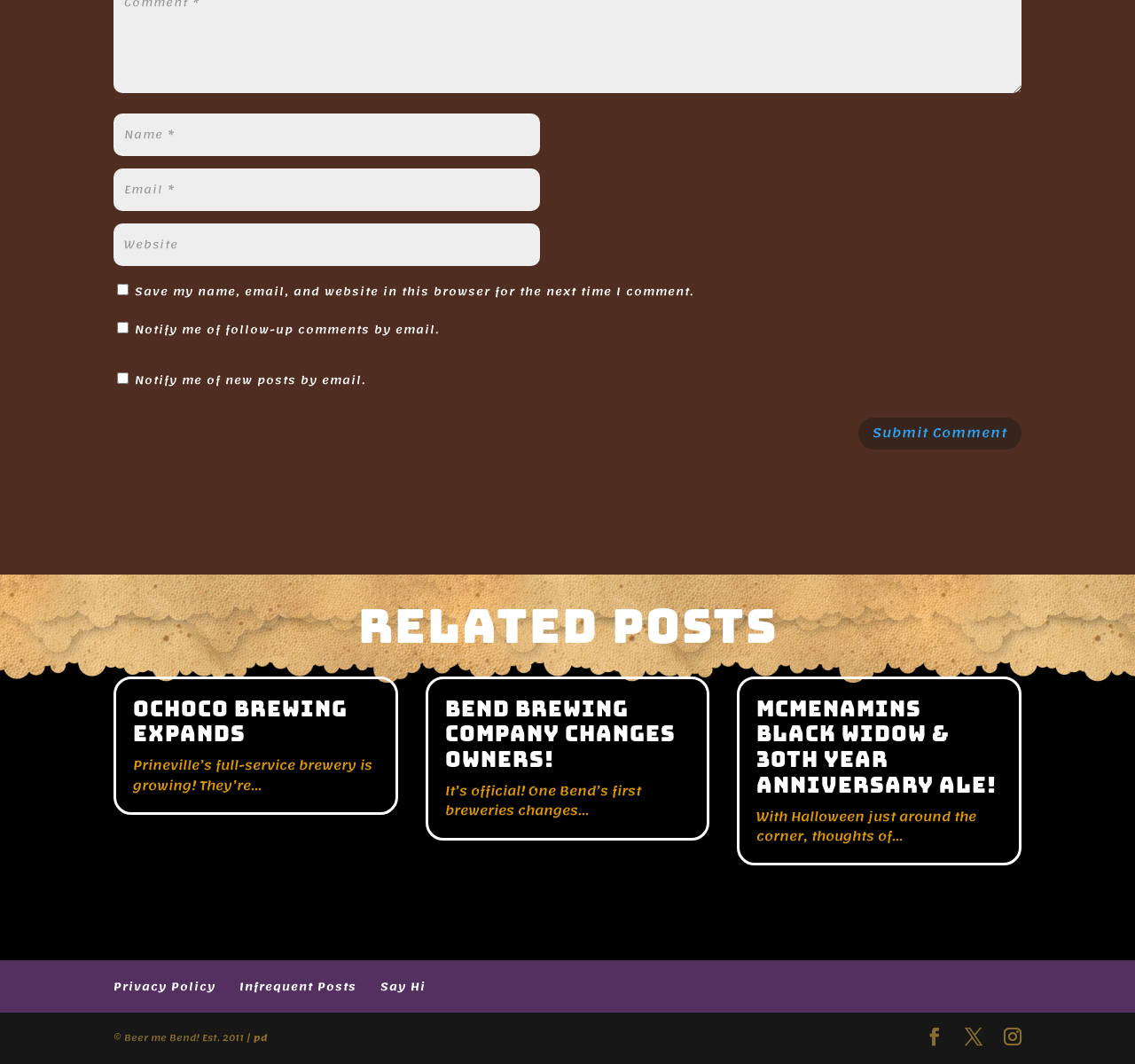Determine the bounding box coordinates of the element's region needed to click to follow the instruction: "Search the collection". Provide these coordinates as four float numbers between 0 and 1, formatted as [left, top, right, bottom].

None